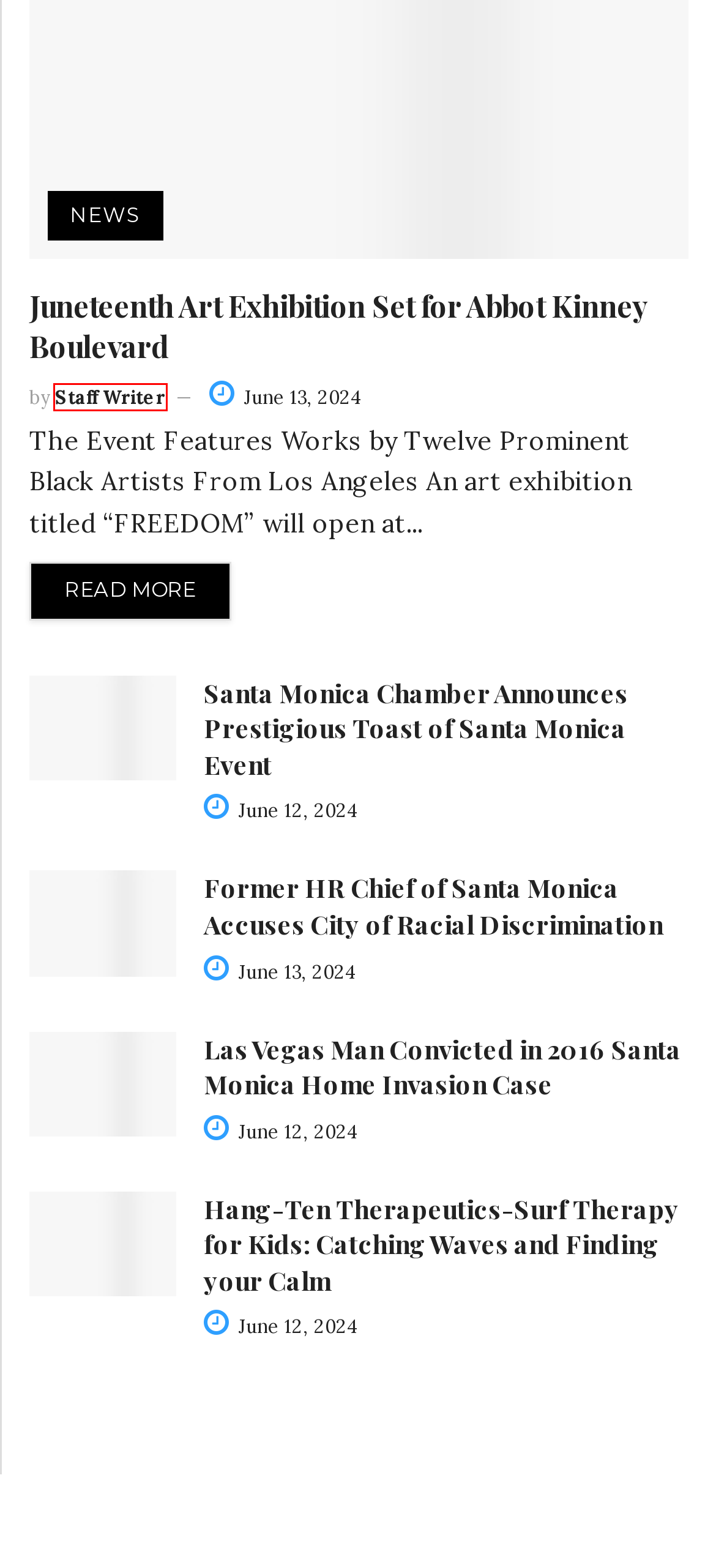Consider the screenshot of a webpage with a red bounding box and select the webpage description that best describes the new page that appears after clicking the element inside the red box. Here are the candidates:
A. Former HR Chief of Santa Monica Accuses City of Racial Discrimination - SM Mirror
B. Staff Writer, Author at SM Mirror
C. SM Mirror - Breaking News, Latest News, and Videos
D. 2024 Summer Camp Guide - SM Mirror
E. Candlelight Vigil to Be Held for Venice Canal Attack Victim - SM Mirror
F. Three Taken Into Custody After Assault Incident Closes Portion of Main Street - SM Mirror
G. Mirror Media Group
H. Edify TV: Farmers Market Hair Care - SM Mirror

B